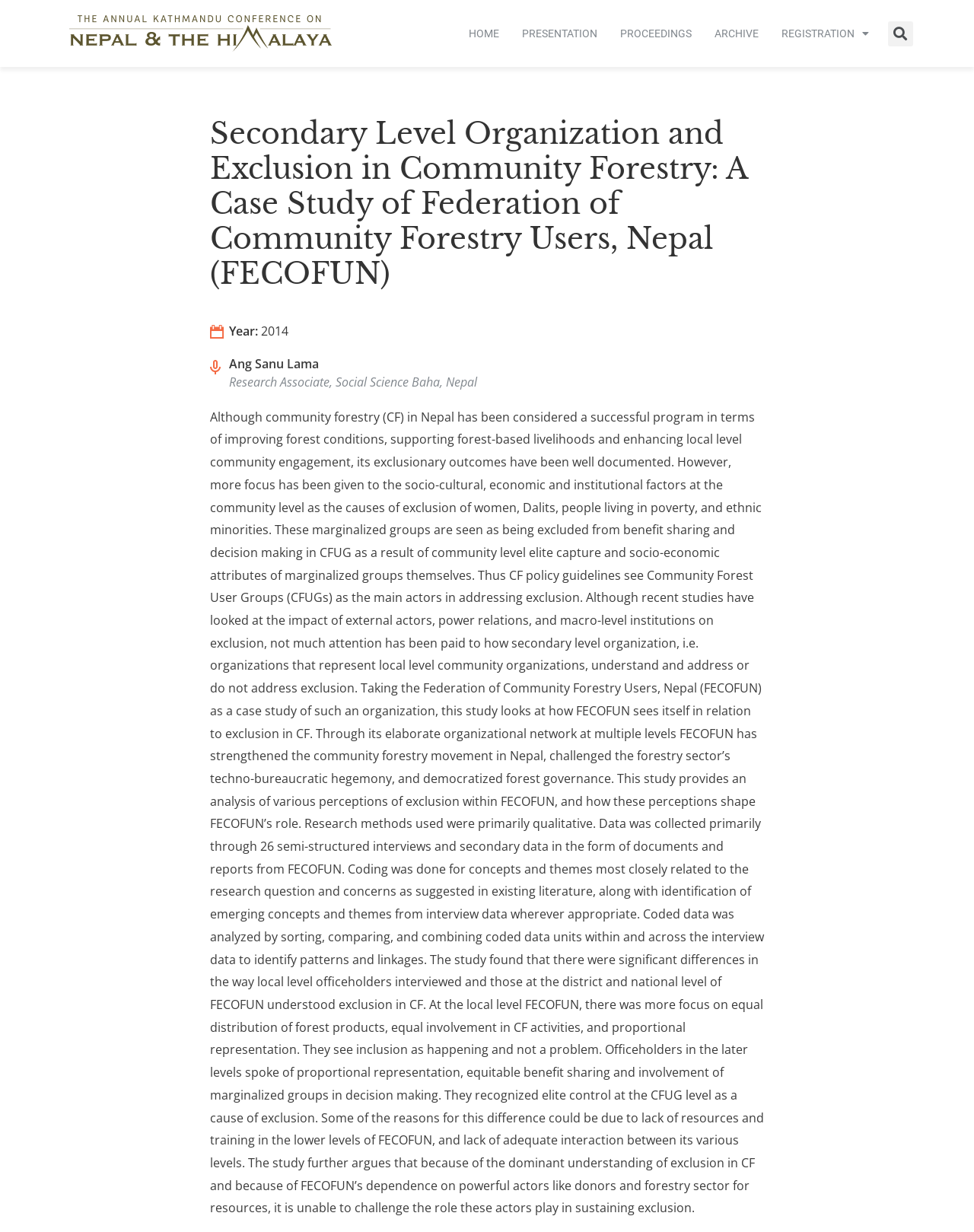What is the name of the author?
Answer briefly with a single word or phrase based on the image.

Ang Sanu Lama